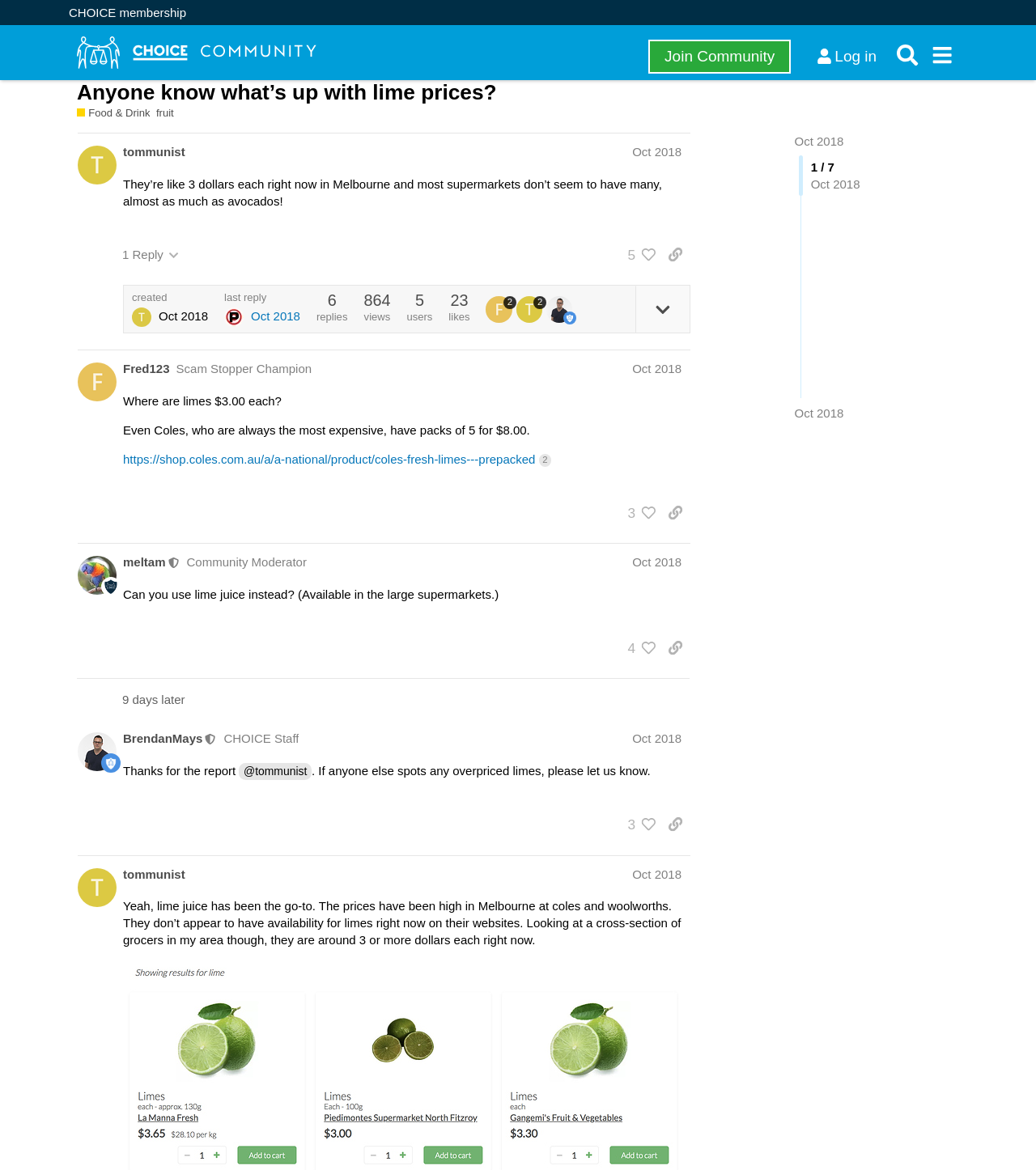Extract the primary headline from the webpage and present its text.

Anyone know what’s up with lime prices?